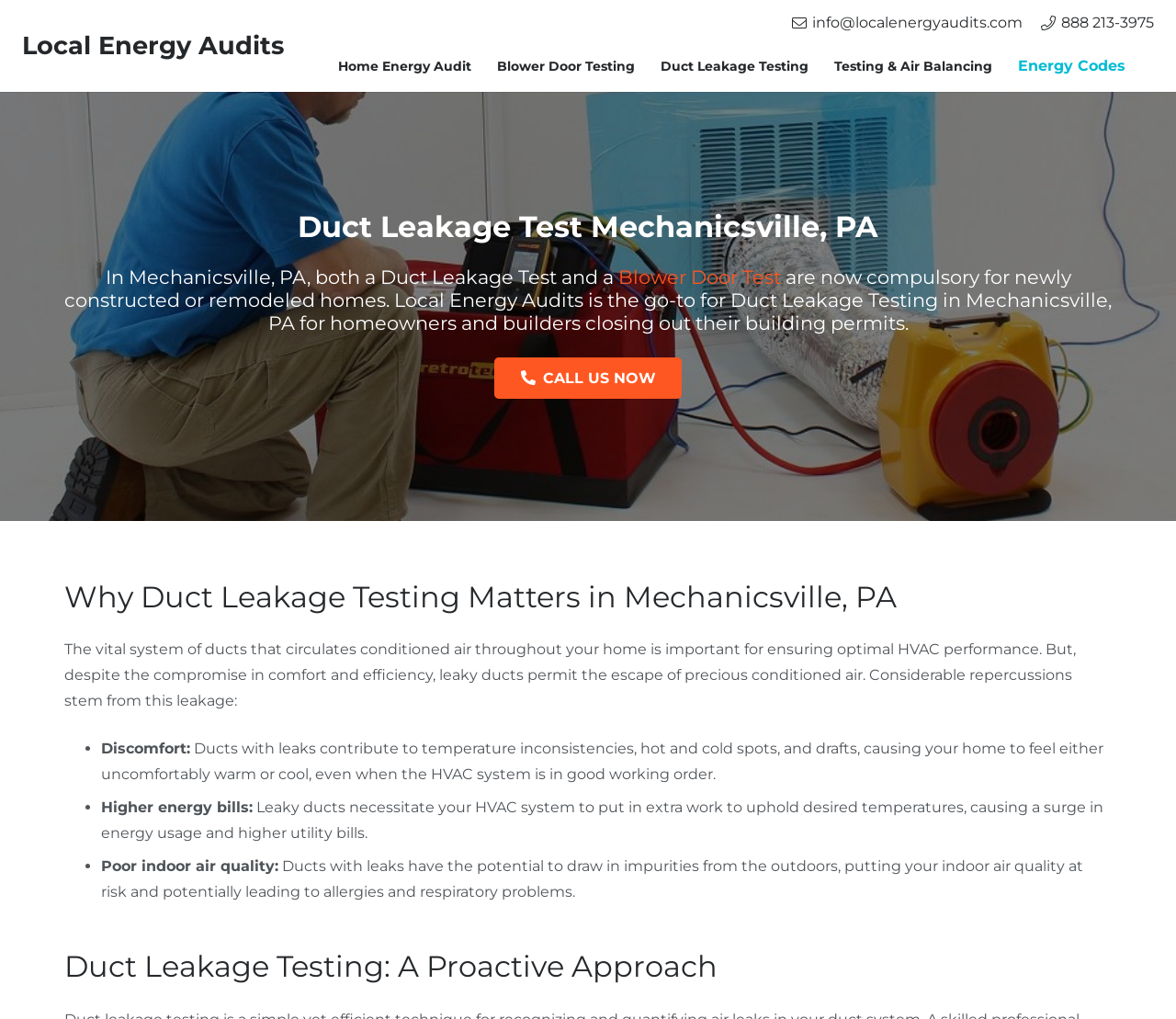Locate the bounding box of the UI element with the following description: "Energy Codes".

[0.865, 0.052, 0.957, 0.078]